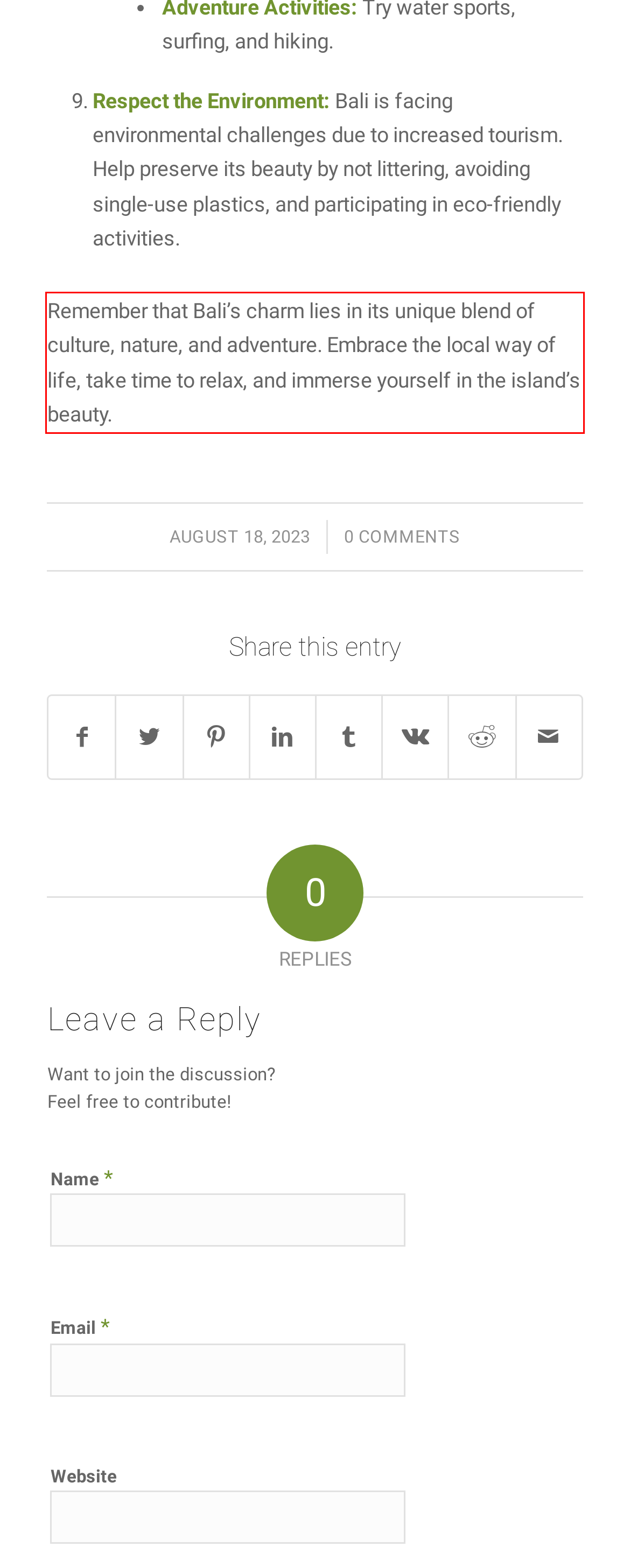Within the screenshot of the webpage, there is a red rectangle. Please recognize and generate the text content inside this red bounding box.

Remember that Bali’s charm lies in its unique blend of culture, nature, and adventure. Embrace the local way of life, take time to relax, and immerse yourself in the island’s beauty.